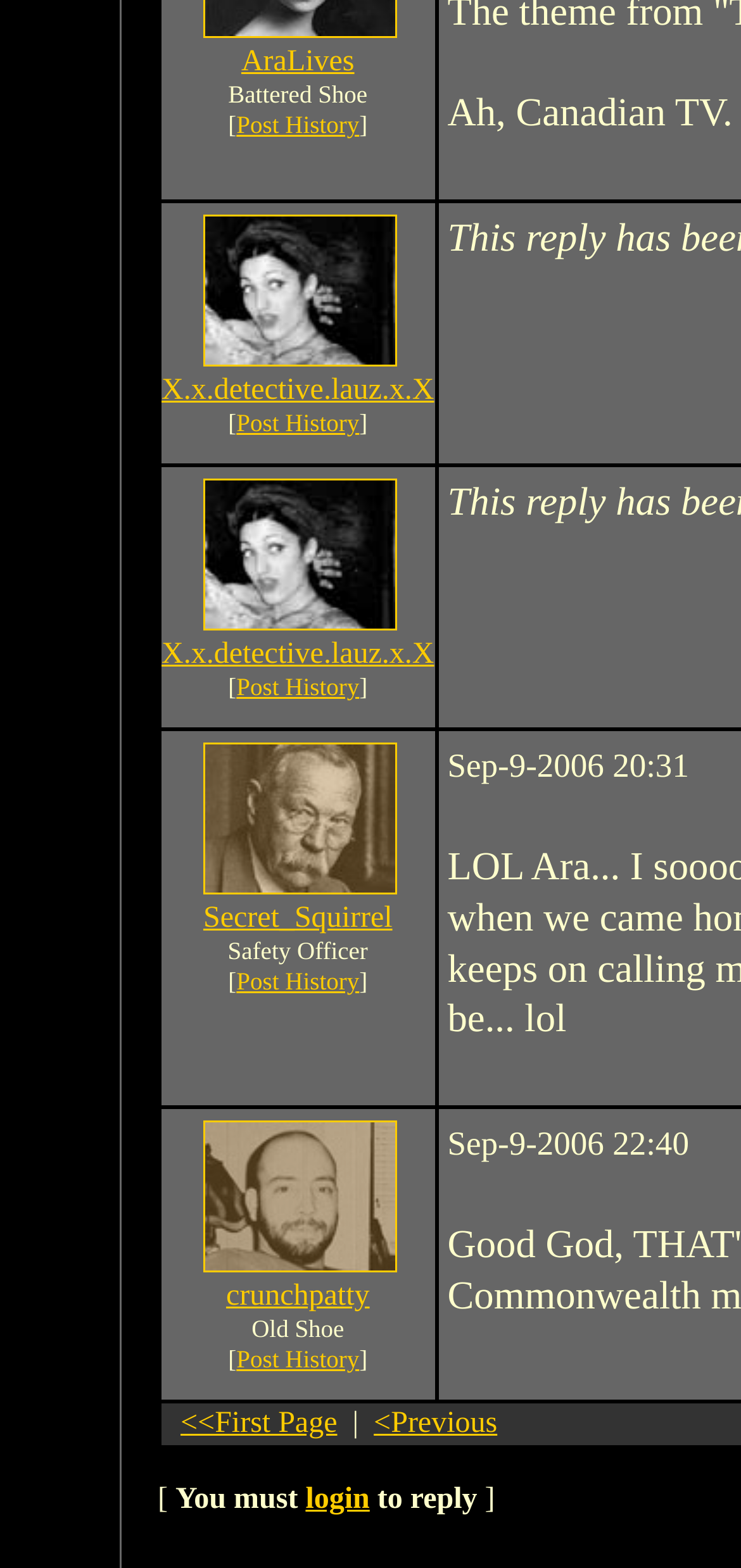Provide the bounding box coordinates for the UI element described in this sentence: "parent_node: Comment name="email" placeholder="Email"". The coordinates should be four float values between 0 and 1, i.e., [left, top, right, bottom].

None